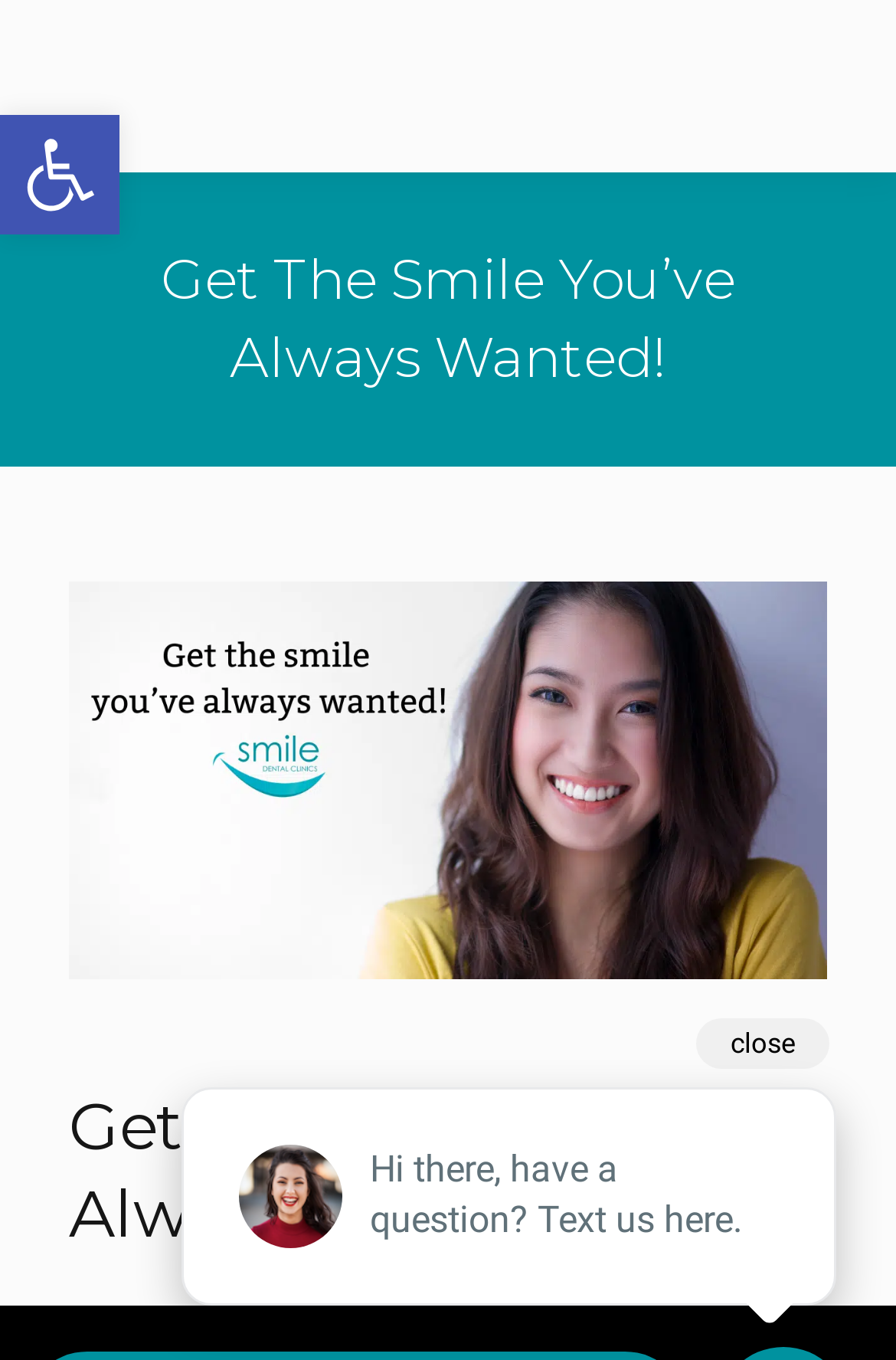Provide your answer in a single word or phrase: 
What is the purpose of the text at the bottom?

Text for questions